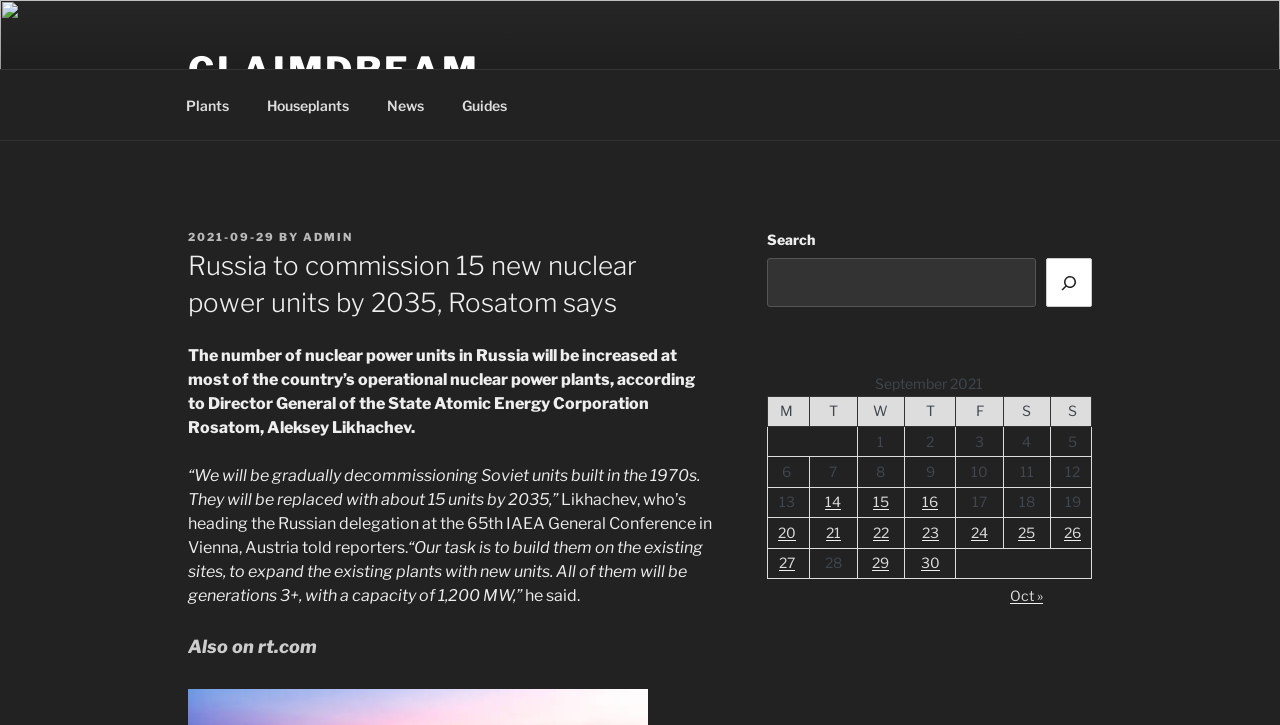How many links are available in the 'Top Menu' navigation?
Look at the image and respond to the question as thoroughly as possible.

The 'Top Menu' navigation contains links to 'Plants', 'Houseplants', 'News', and 'Guides', which are 4 links in total.